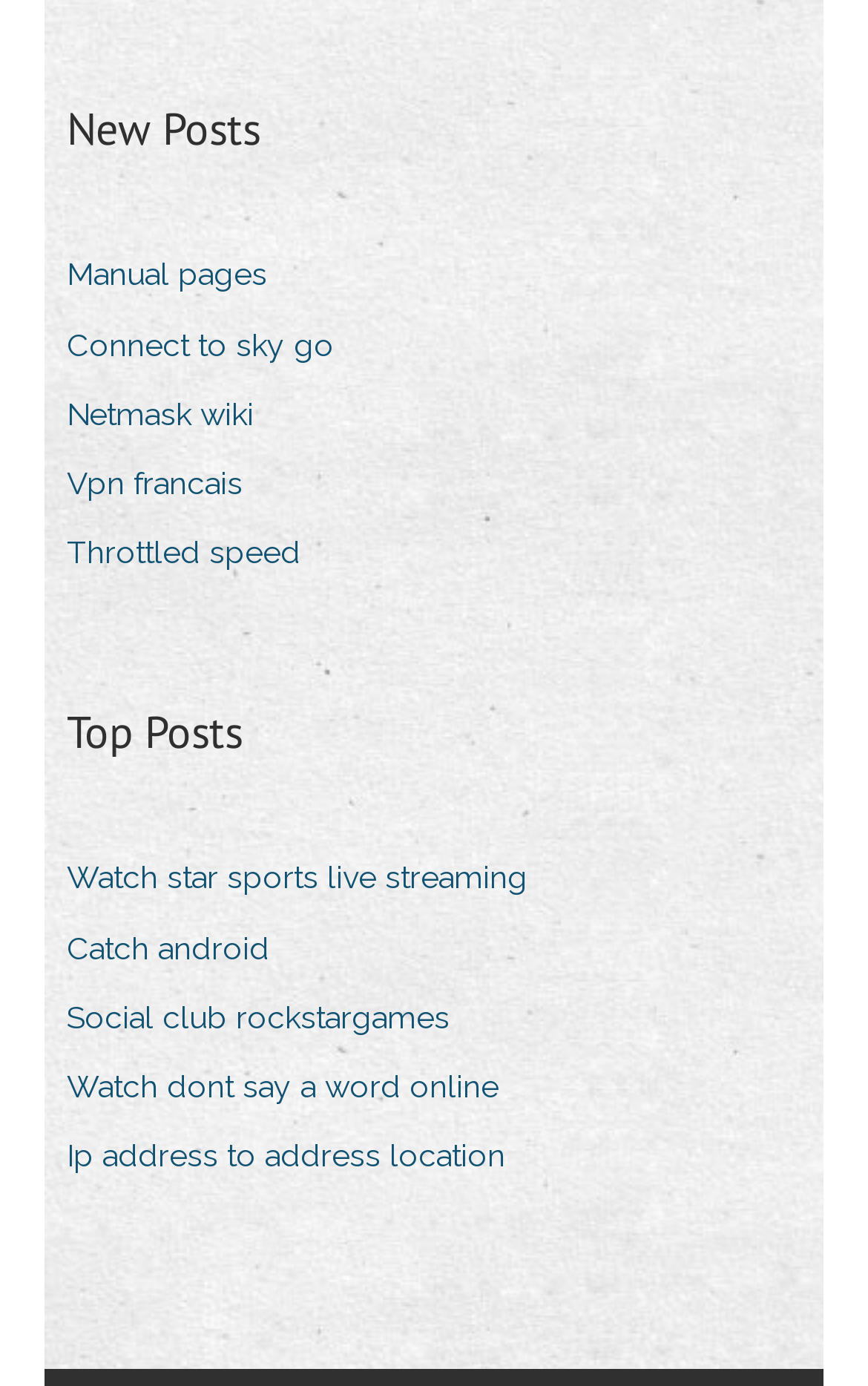Please determine the bounding box coordinates of the element to click in order to execute the following instruction: "Connect to Sky Go". The coordinates should be four float numbers between 0 and 1, specified as [left, top, right, bottom].

[0.077, 0.227, 0.423, 0.271]